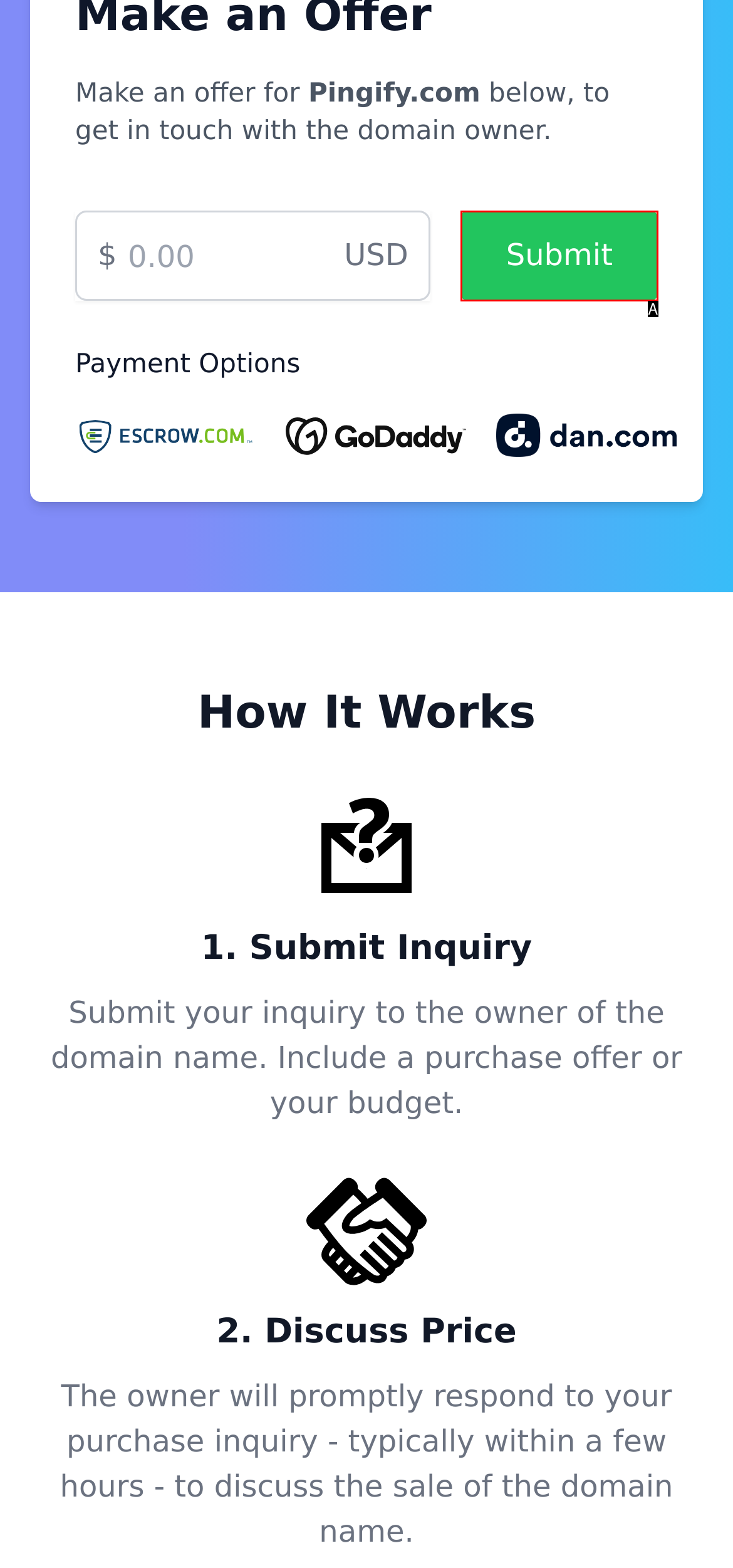Tell me which option best matches the description: Submit
Answer with the option's letter from the given choices directly.

A